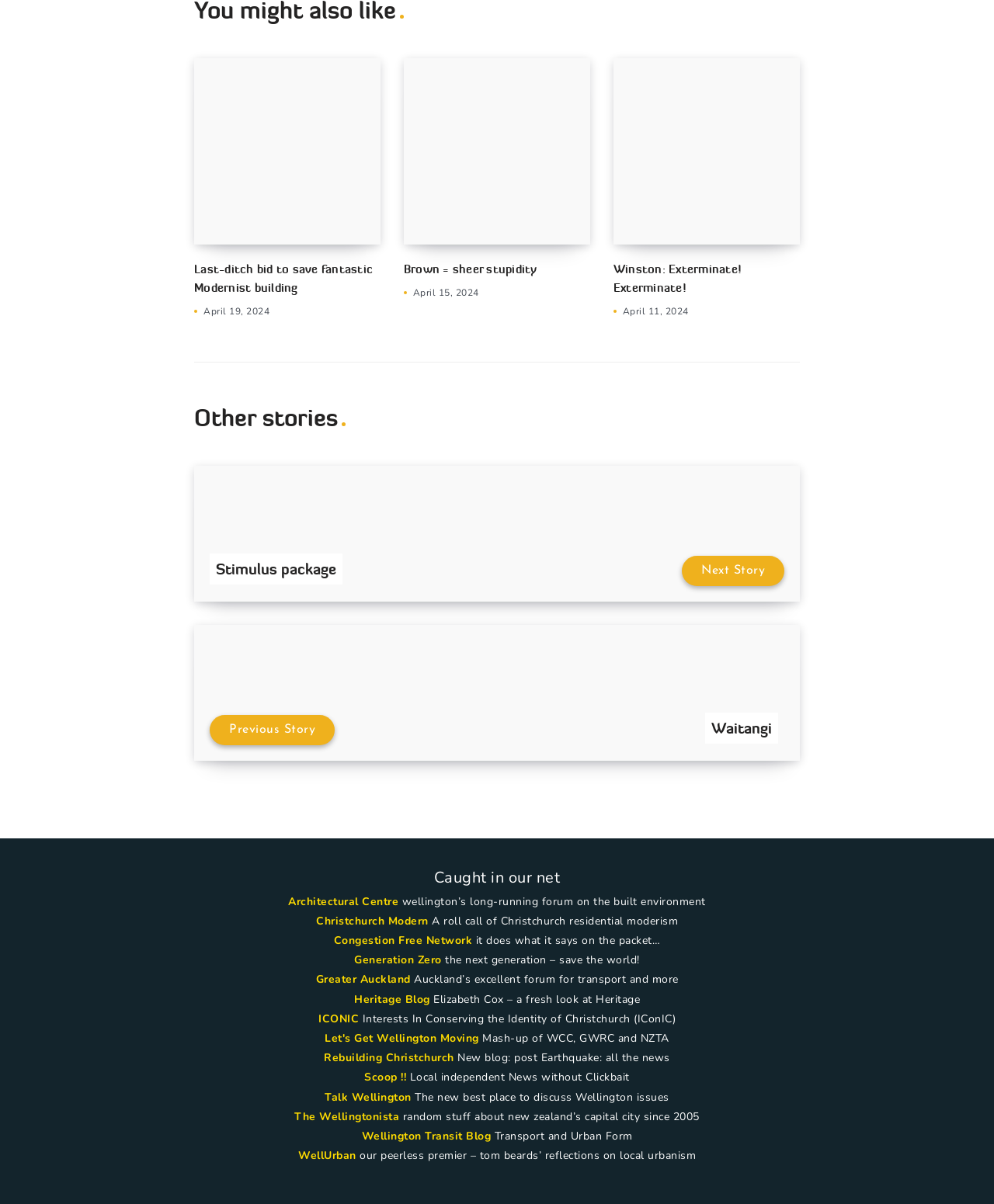Reply to the question with a single word or phrase:
What is the date of the second article?

April 15, 2024